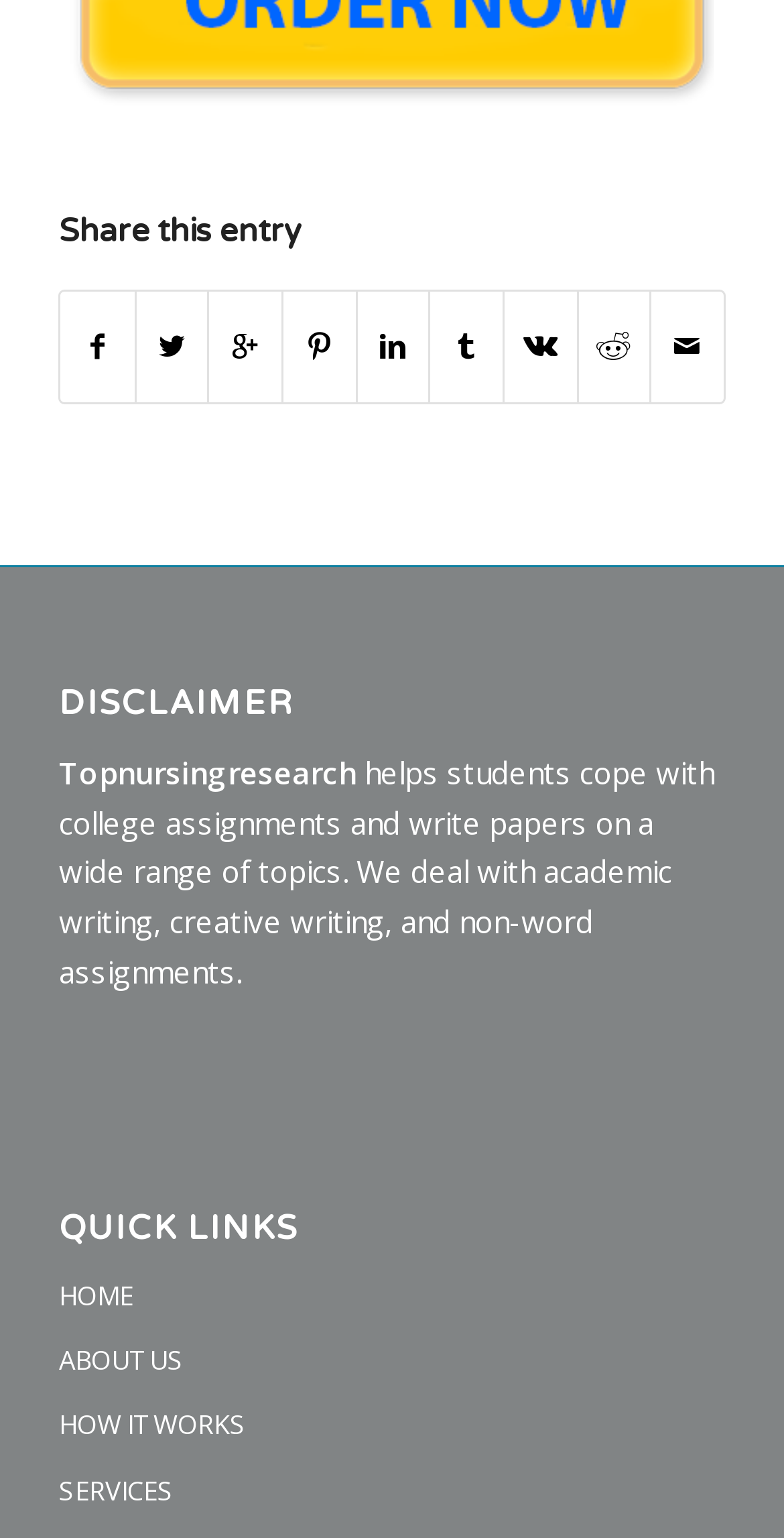Determine the bounding box coordinates of the clickable region to follow the instruction: "Learn about us".

[0.075, 0.864, 0.925, 0.907]